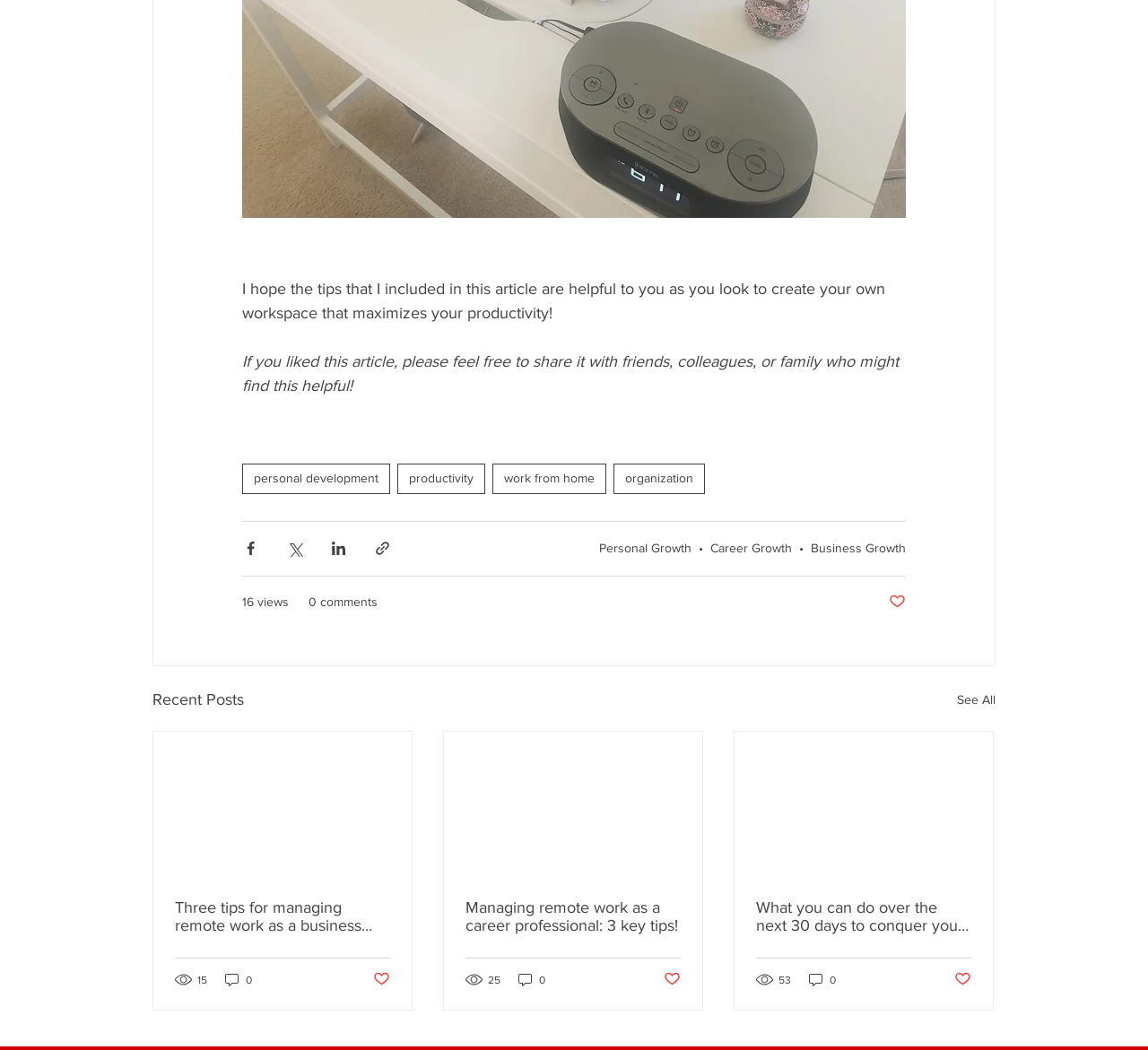Provide a short answer using a single word or phrase for the following question: 
What is the title of the second article?

Managing remote work as a career professional: 3 key tips!